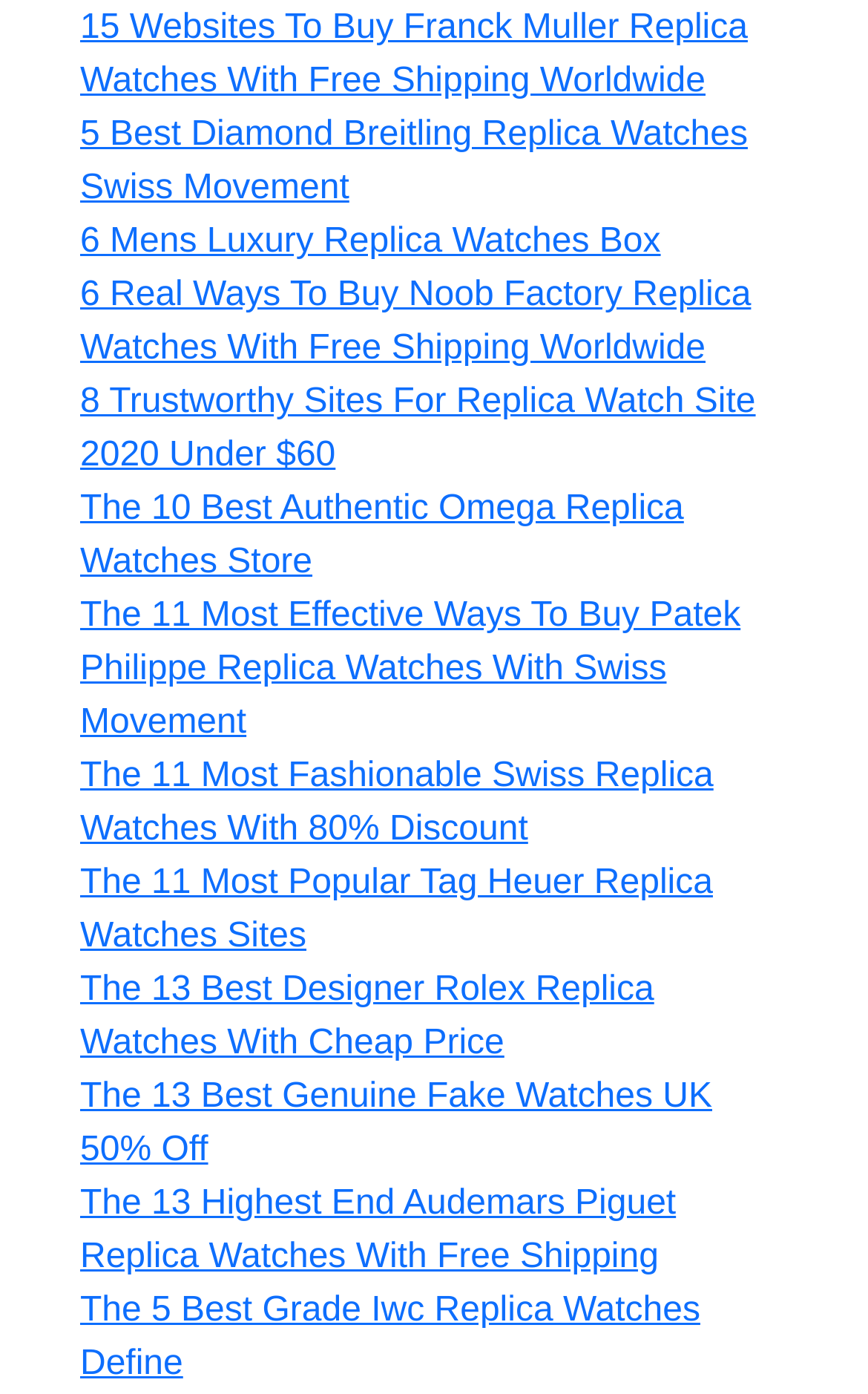Please respond to the question with a concise word or phrase:
What is the common theme among the links provided?

Replica watches with free shipping